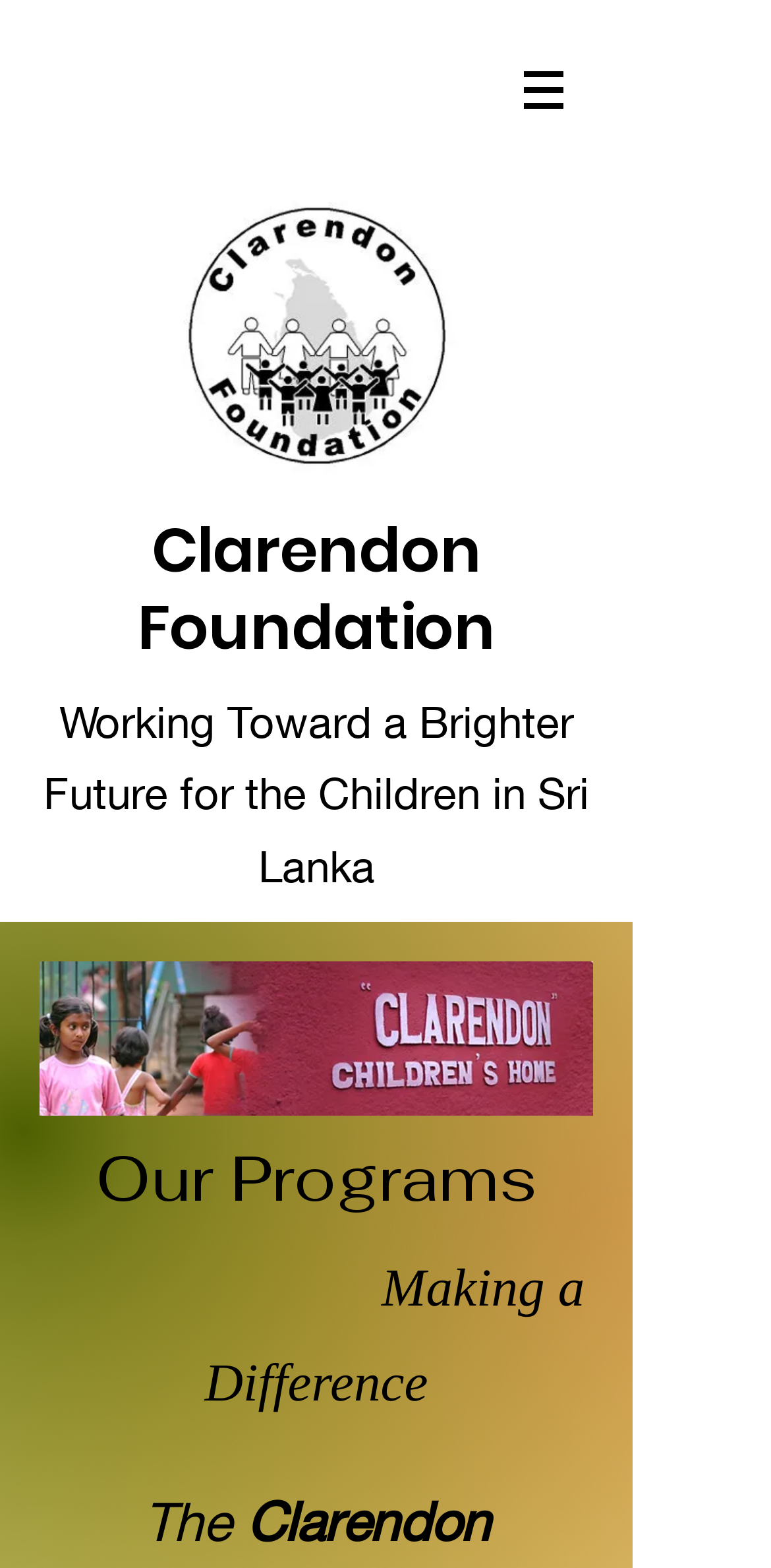What is the name of the organization?
Refer to the image and give a detailed answer to the question.

The name of the organization can be found in the heading element, which is 'Clarendon Foundation'. This heading element is located at the top of the webpage, indicating that it is the title of the organization.